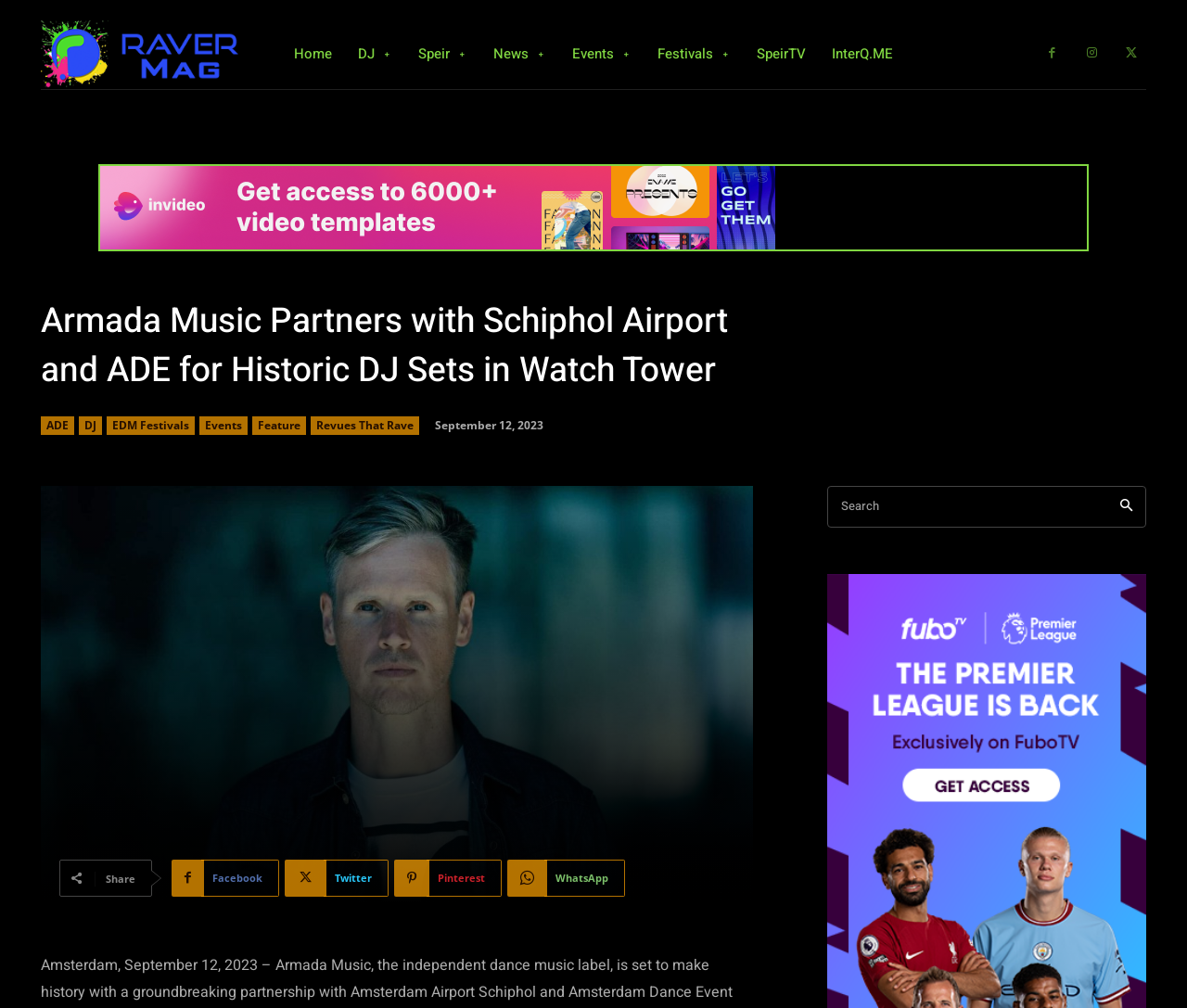Highlight the bounding box coordinates of the element you need to click to perform the following instruction: "Read the news."

[0.416, 0.019, 0.46, 0.088]